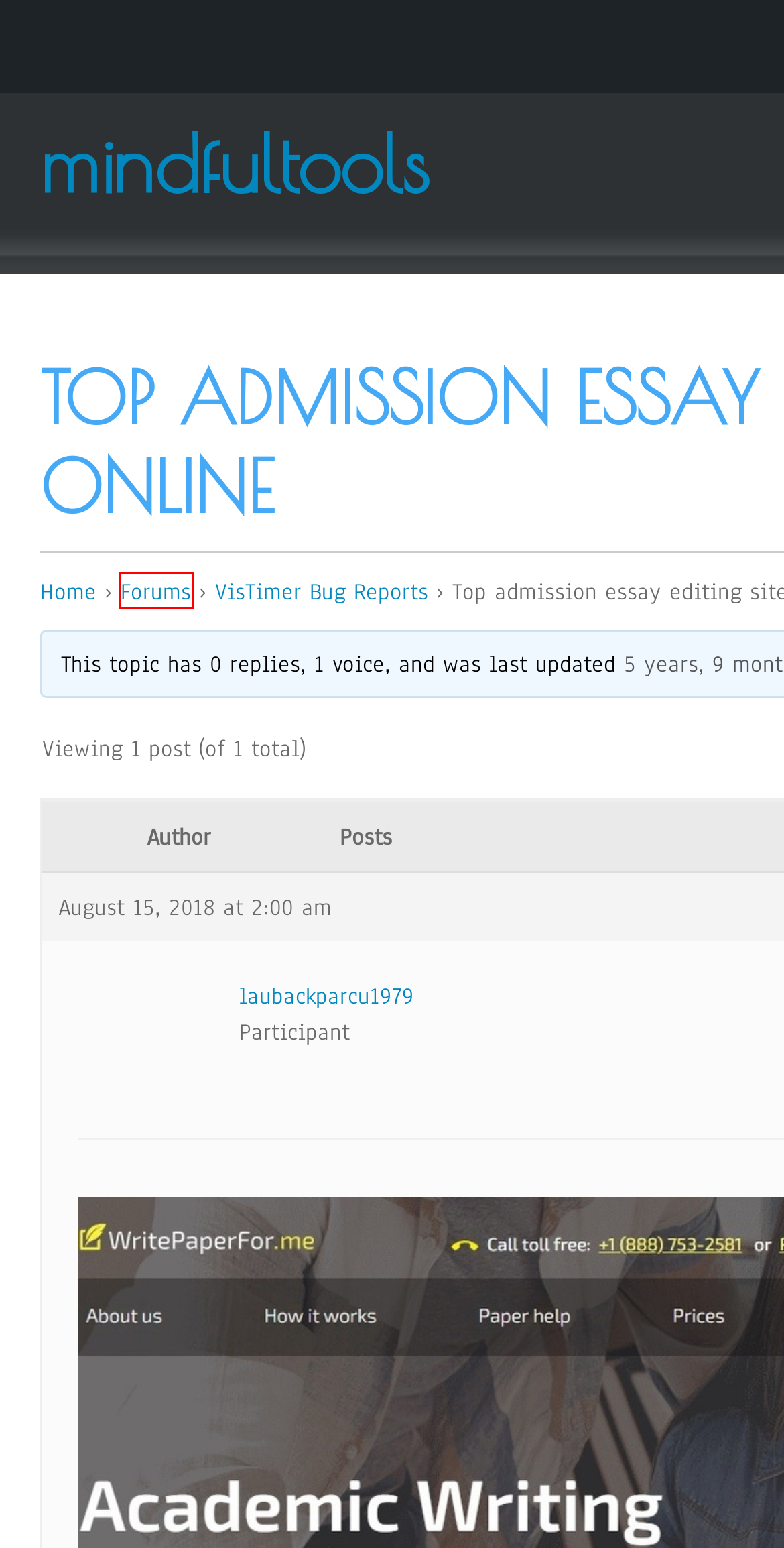You have a screenshot of a webpage, and a red bounding box highlights an element. Select the webpage description that best fits the new page after clicking the element within the bounding box. Options are:
A. Uncategorized Archives - mindfultools
B. Forums Archive - mindfultools
C. Blog Tool, Publishing Platform, and CMS – WordPress.org
D. mindfultools -
E. September 2014 - mindfultools
F. mindfultools
G. Hello world! - mindfultools
H. VisTimer Bug Reports - mindfultools

B